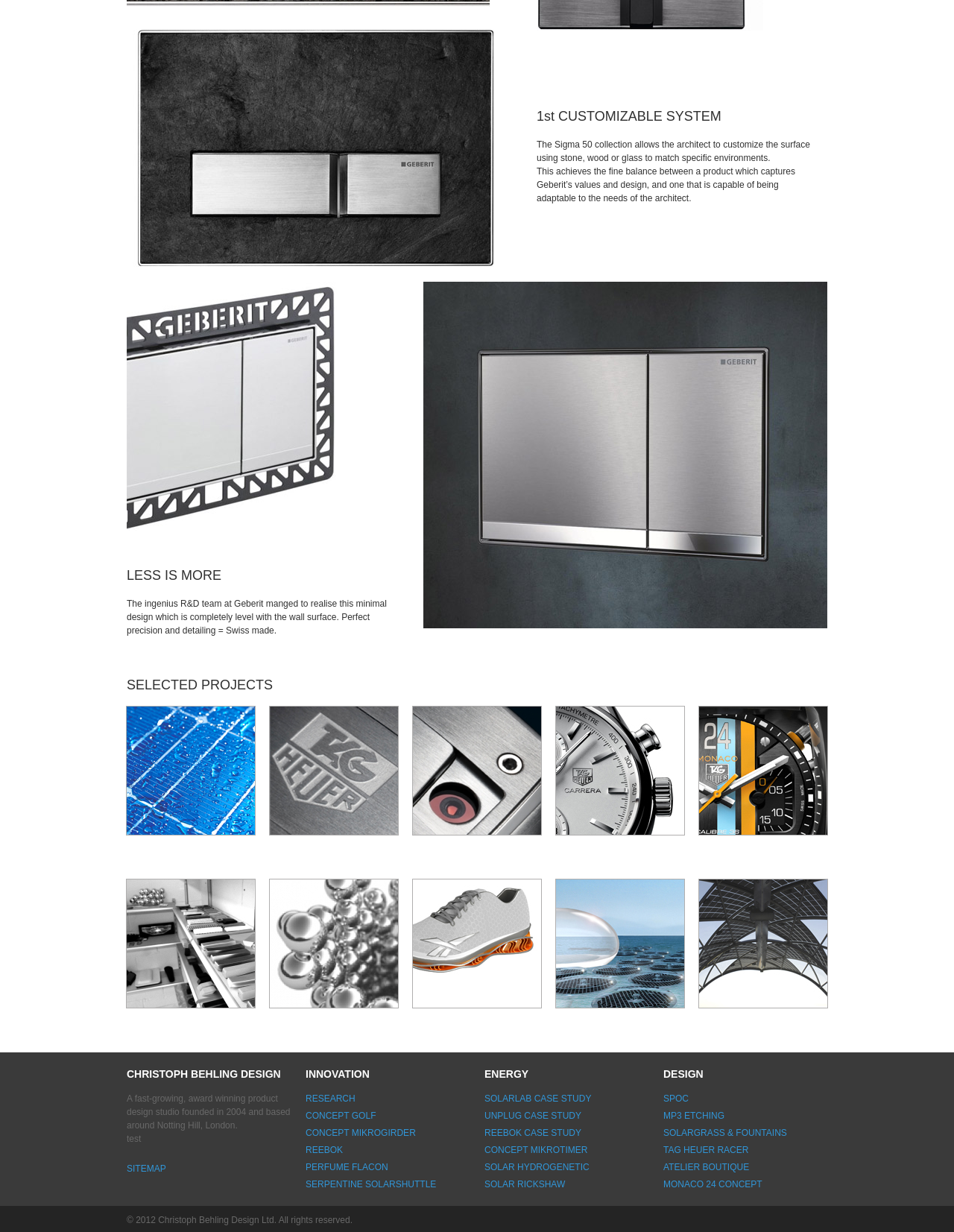Respond with a single word or phrase to the following question:
What is the name of the design studio?

Christoph Behling Design